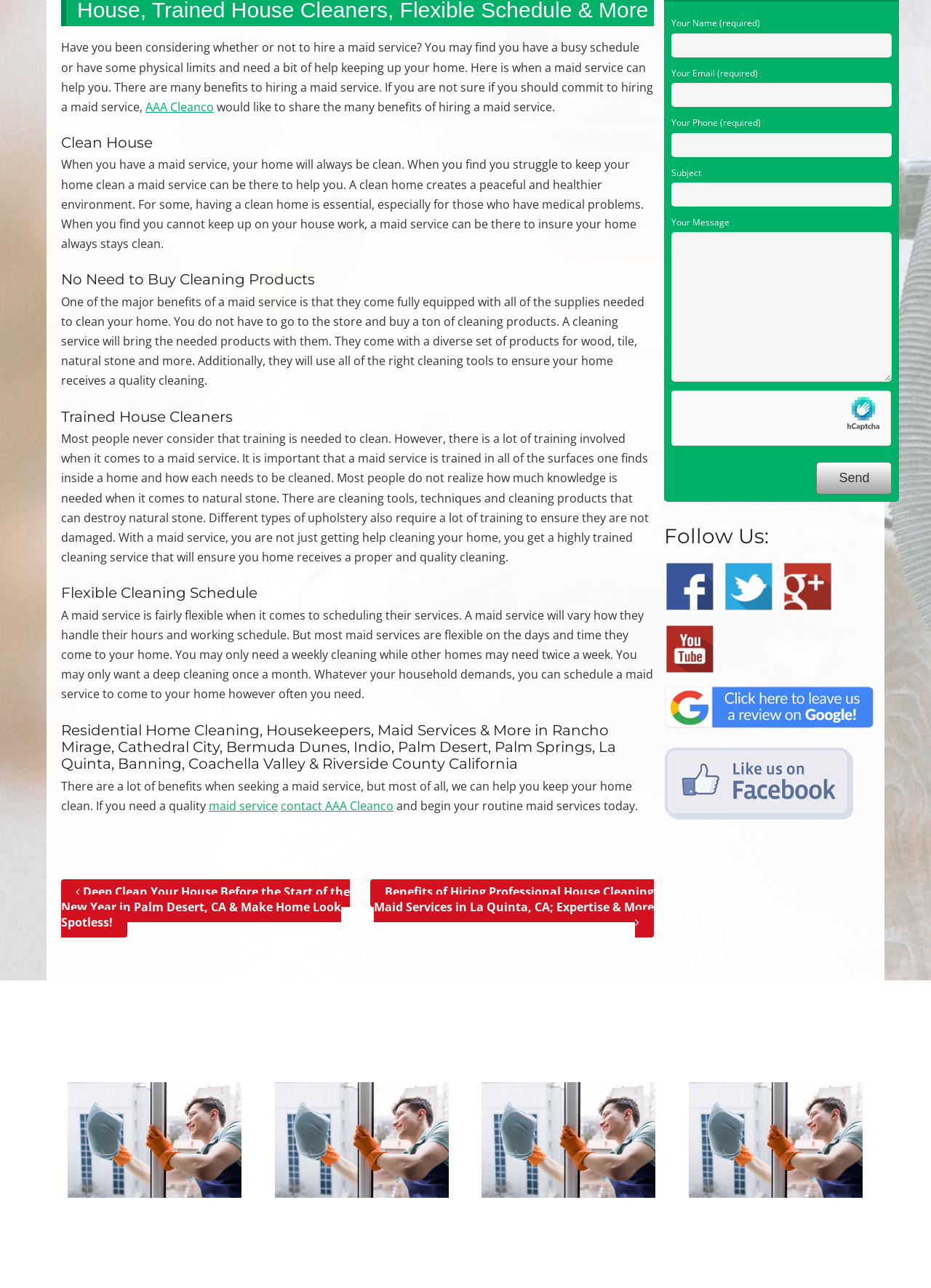Extract the bounding box coordinates for the UI element described as: "House Cleaning".

[0.088, 0.936, 0.244, 0.954]